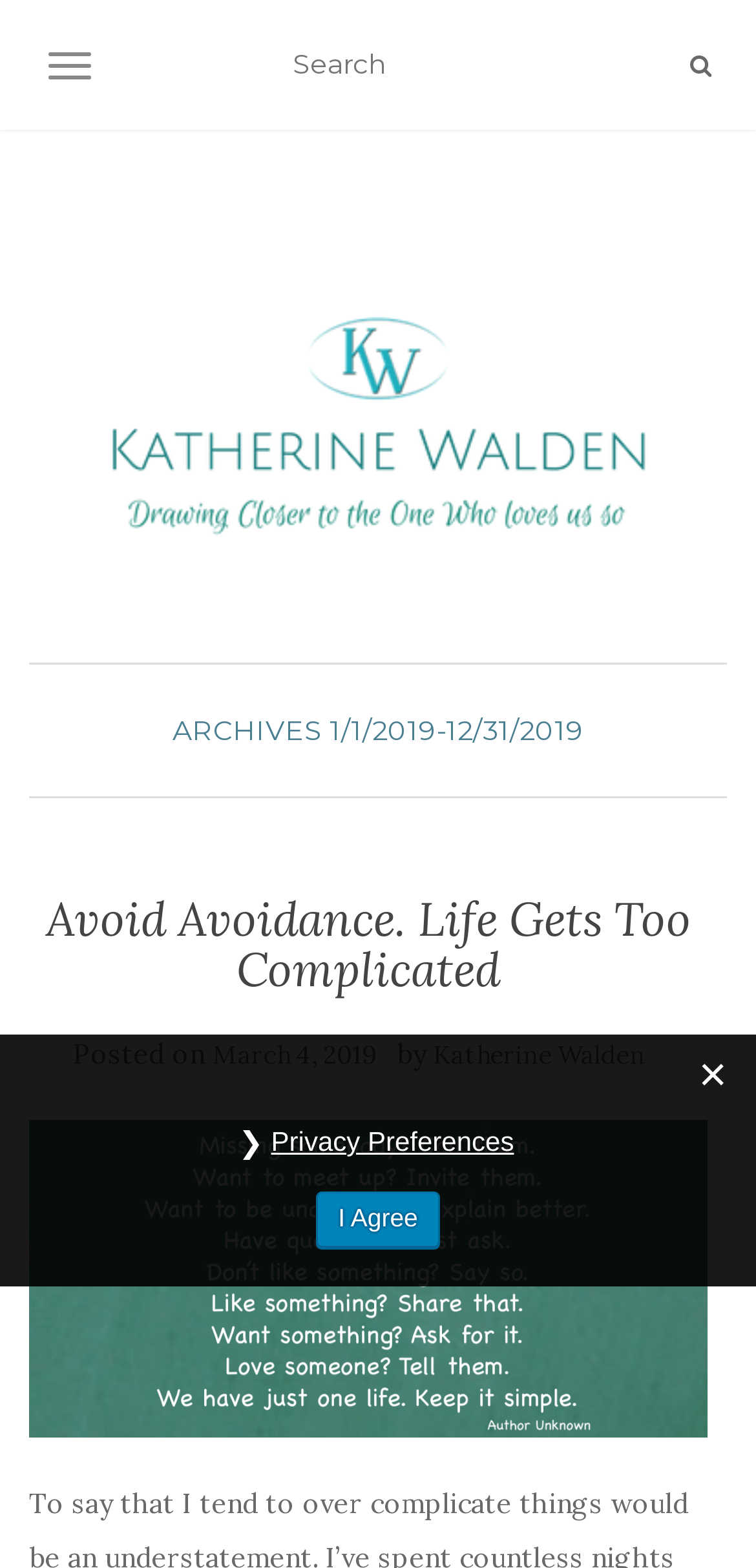From the given element description: "name="submit" value="Search"", find the bounding box for the UI element. Provide the coordinates as four float numbers between 0 and 1, in the order [left, top, right, bottom].

[0.892, 0.023, 0.962, 0.061]